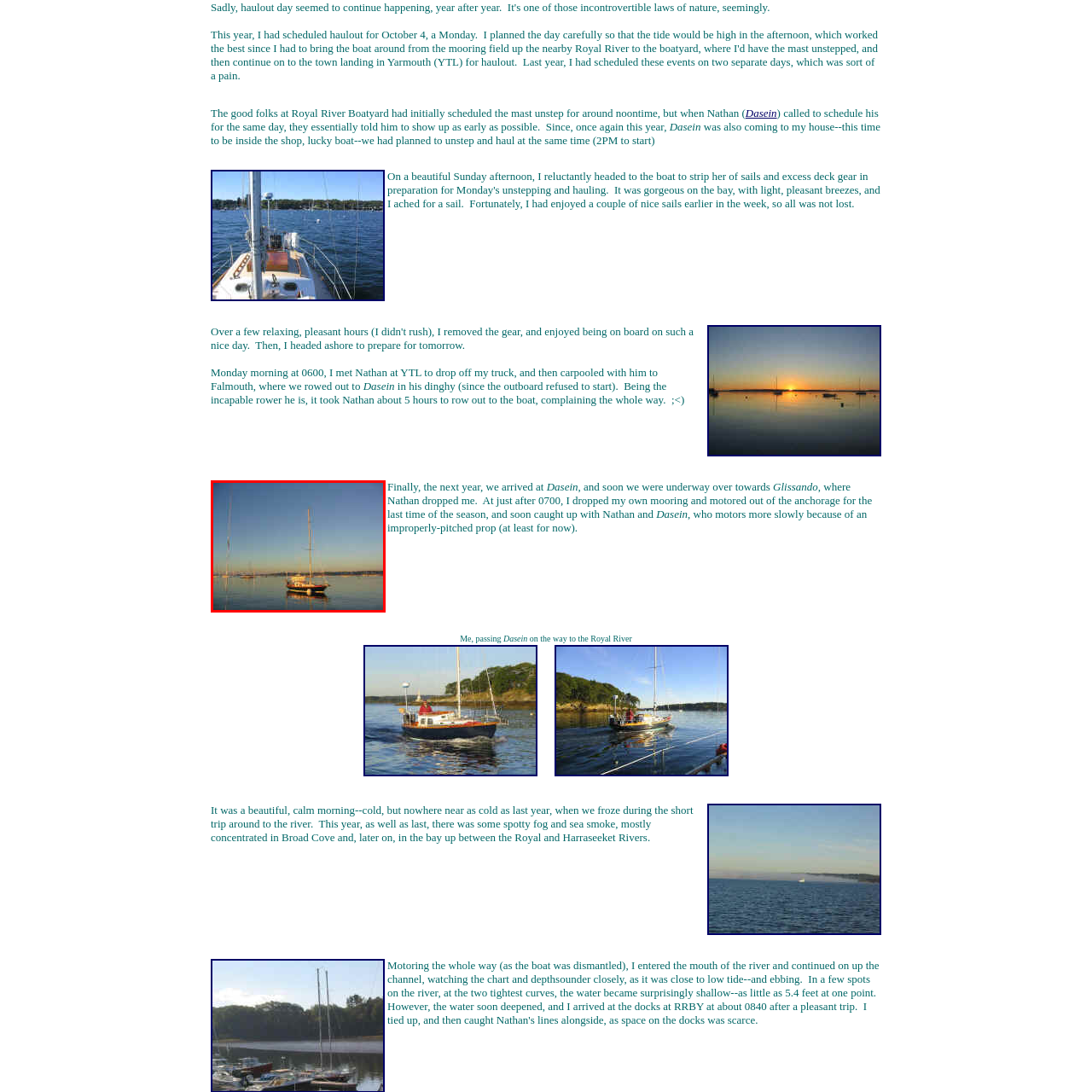Refer to the image encased in the red bounding box and answer the subsequent question with a single word or phrase:
What is hinted at in the background of the image?

Peaceful marina scene